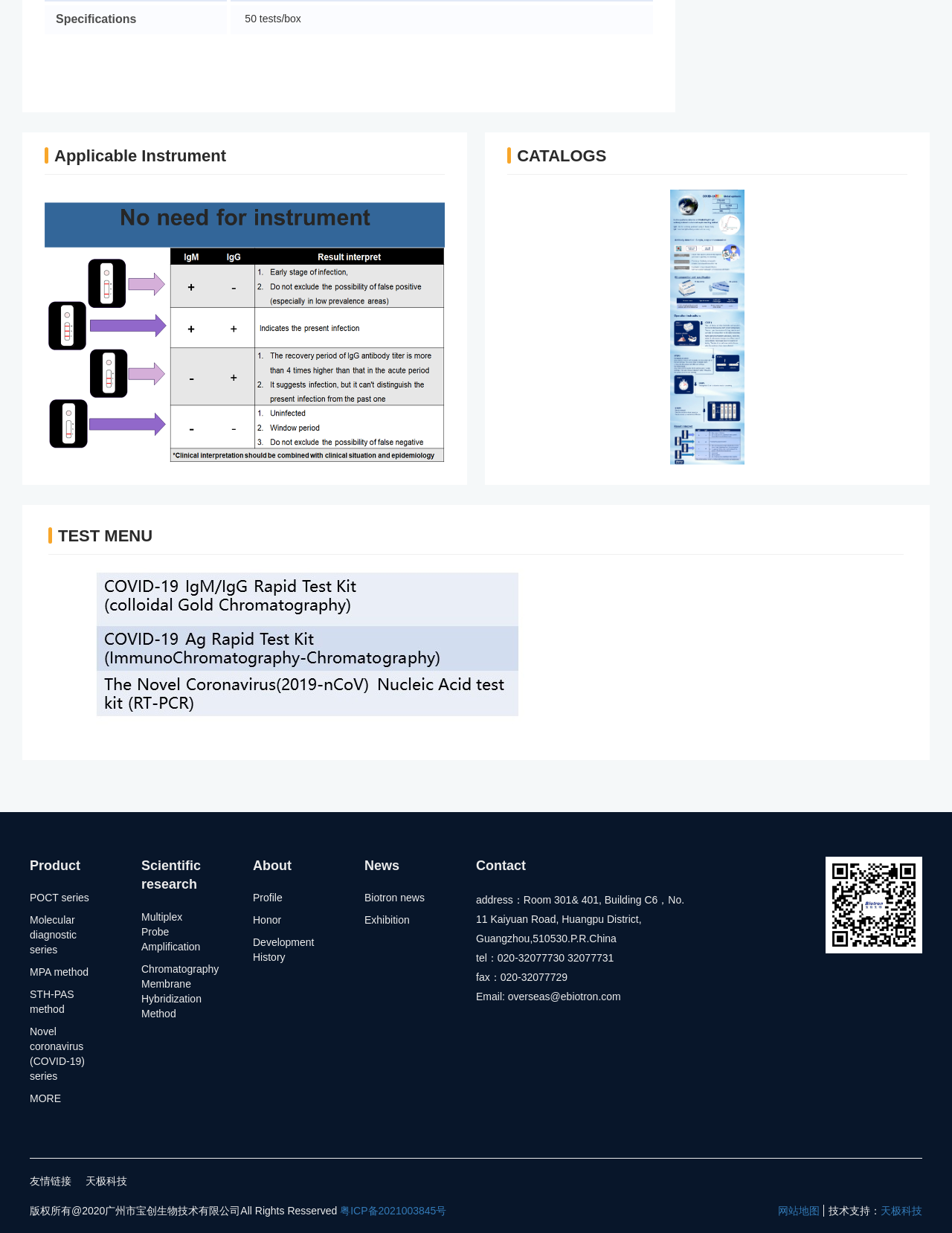Determine the coordinates of the bounding box that should be clicked to complete the instruction: "Click on the '网站地图' link". The coordinates should be represented by four float numbers between 0 and 1: [left, top, right, bottom].

[0.817, 0.977, 0.861, 0.987]